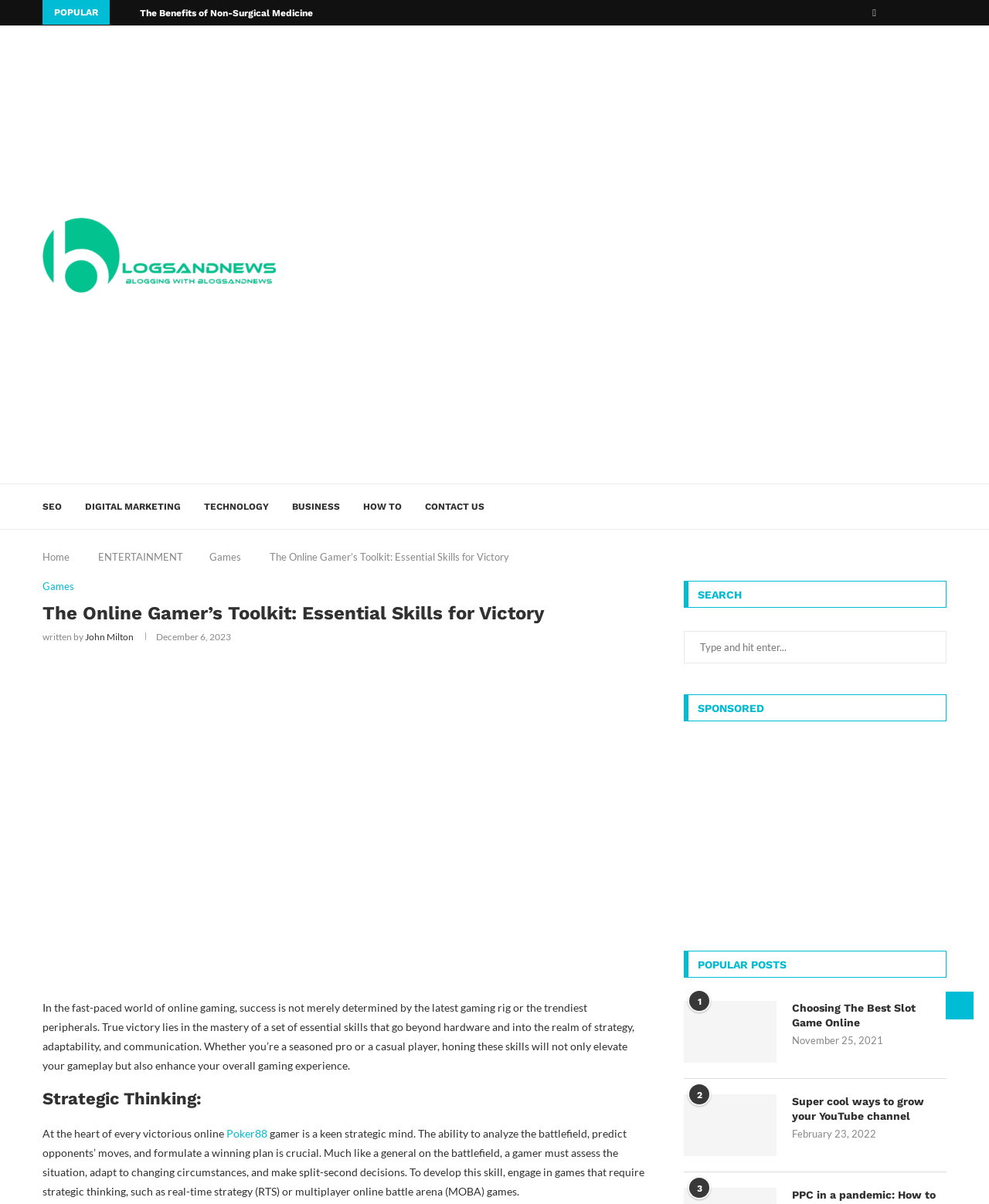Utilize the details in the image to give a detailed response to the question: What is the title of the first popular post?

In the popular posts section, the first post is titled 'Choosing The Best Slot Game Online', which is a link to a related article or webpage.